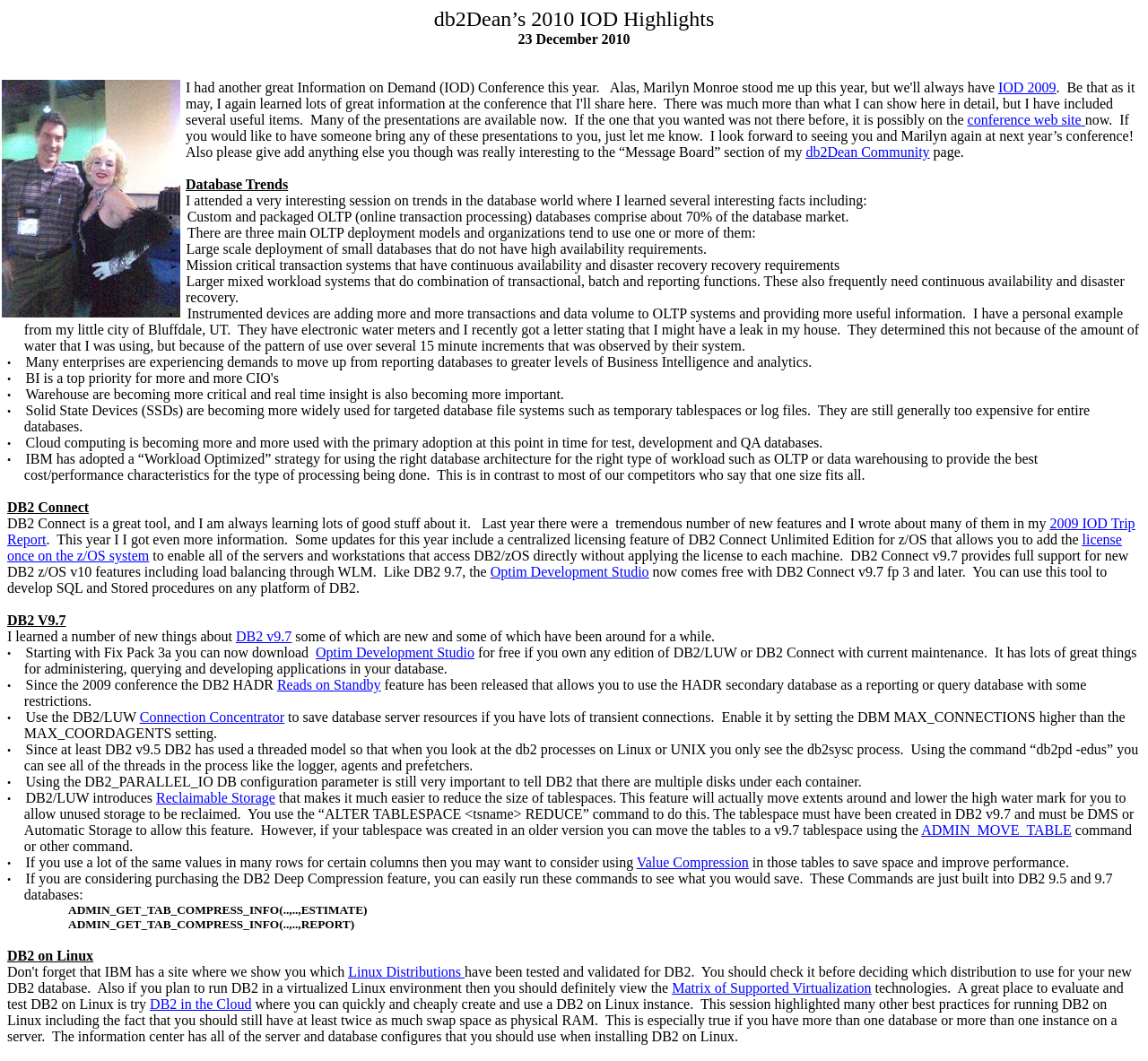Extract the bounding box coordinates for the UI element described as: "ADMIN_MOVE_TABLE".

[0.803, 0.775, 0.933, 0.79]